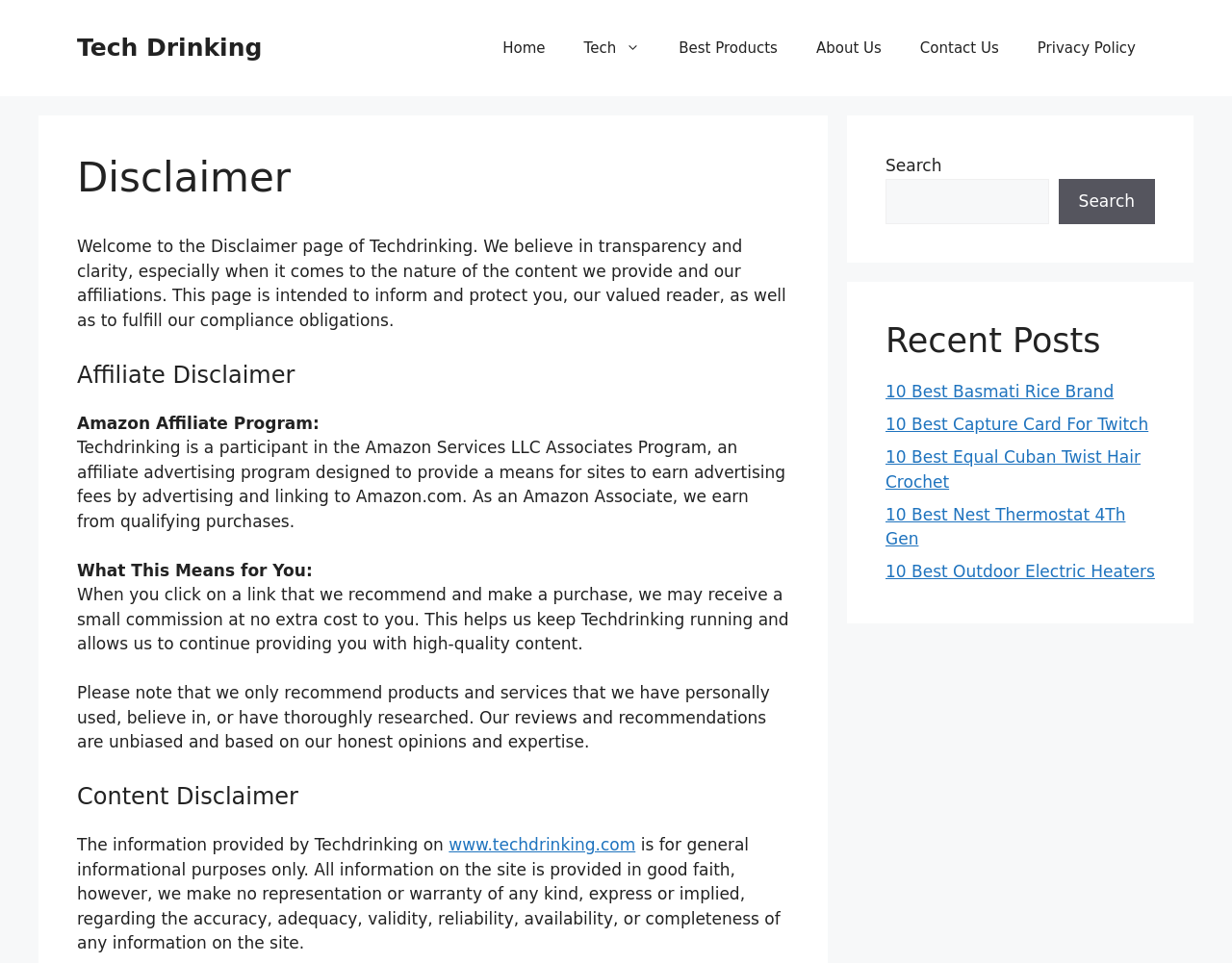What can be found in the Recent Posts section?
Answer the question with a single word or phrase derived from the image.

Links to recent articles